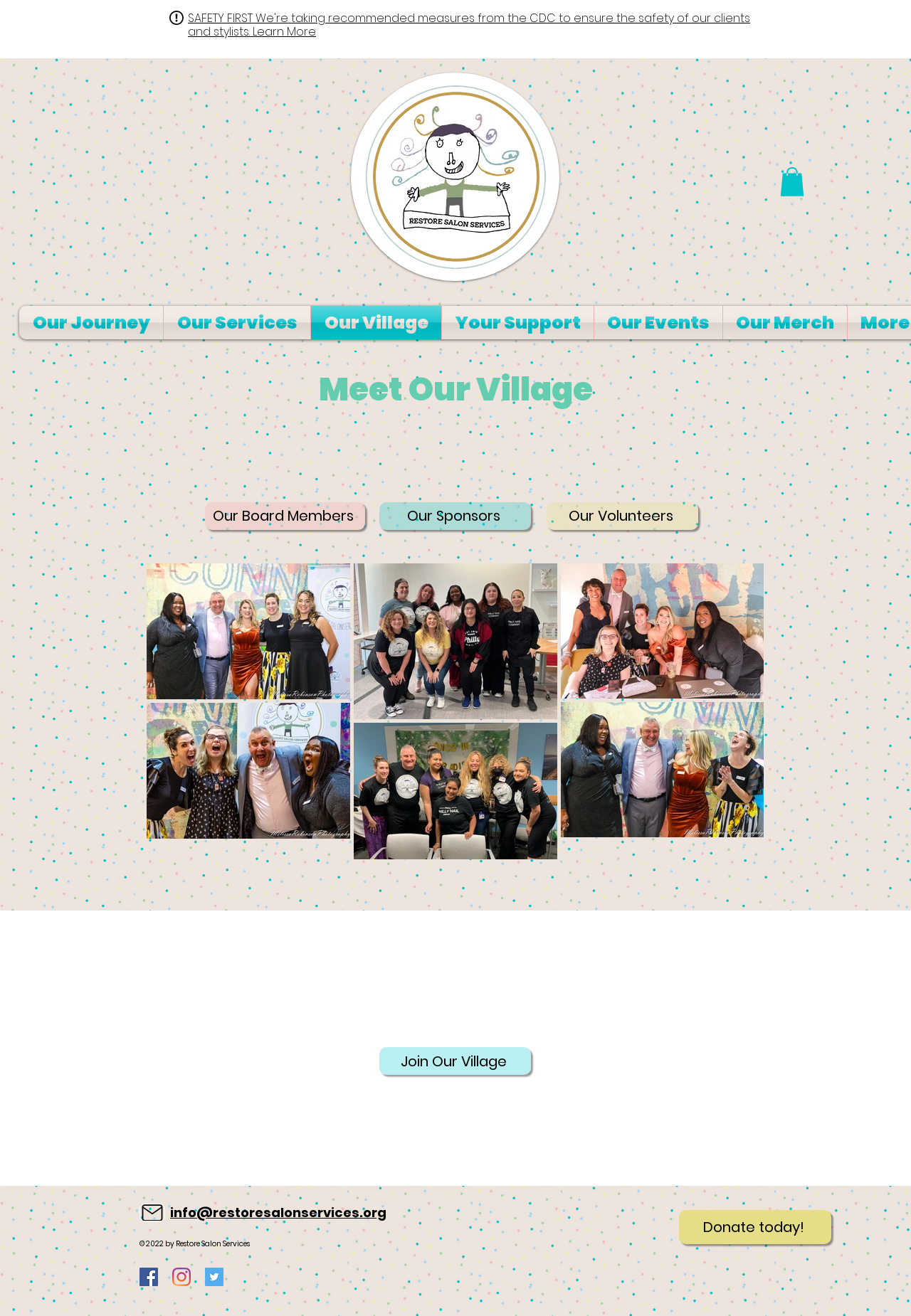Generate the text content of the main heading of the webpage.

Meet Our Village